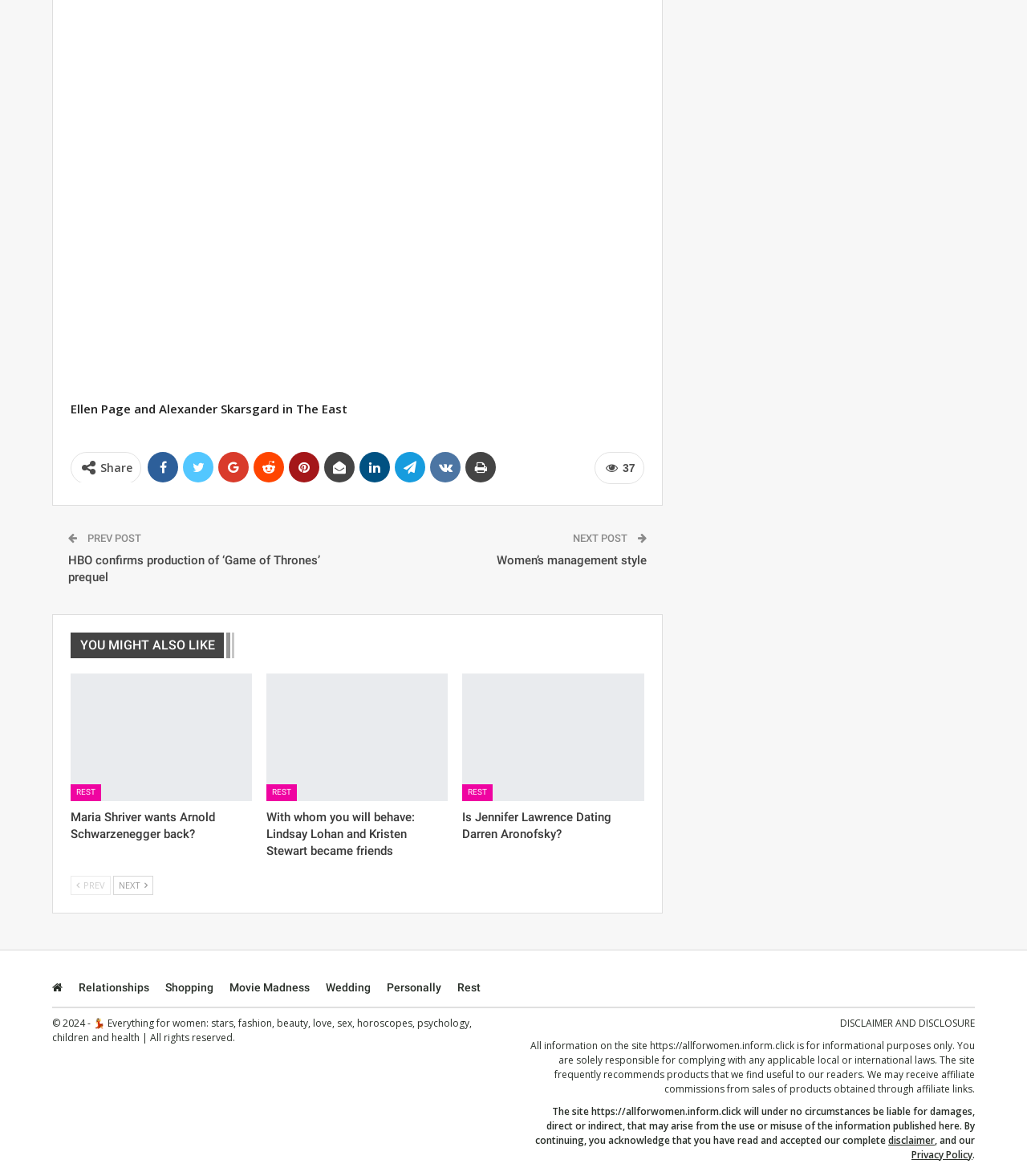Determine the bounding box coordinates for the area you should click to complete the following instruction: "Share the post".

[0.098, 0.391, 0.129, 0.404]